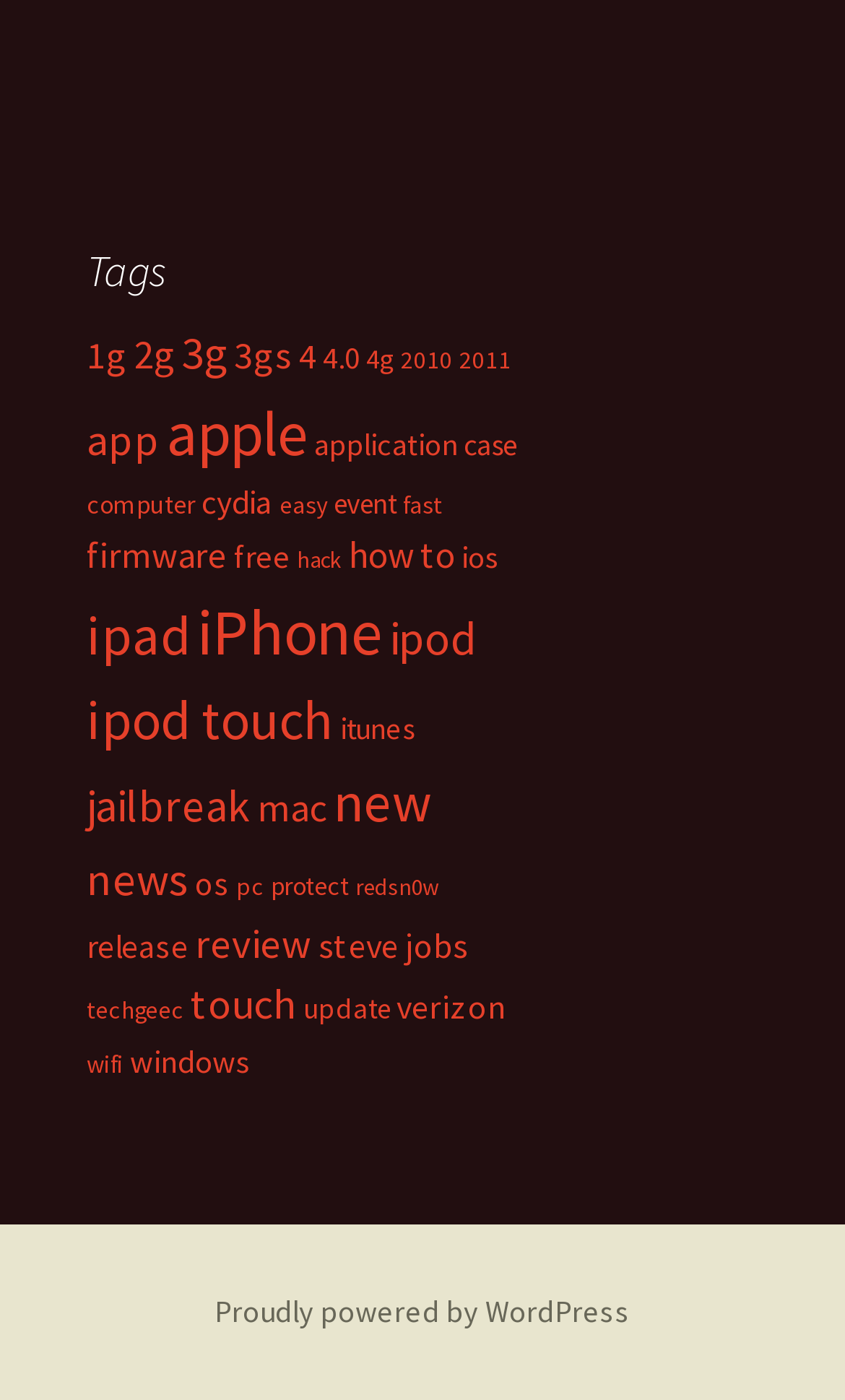Can you specify the bounding box coordinates for the region that should be clicked to fulfill this instruction: "Click on the 'jailbreak' link".

[0.103, 0.556, 0.297, 0.597]